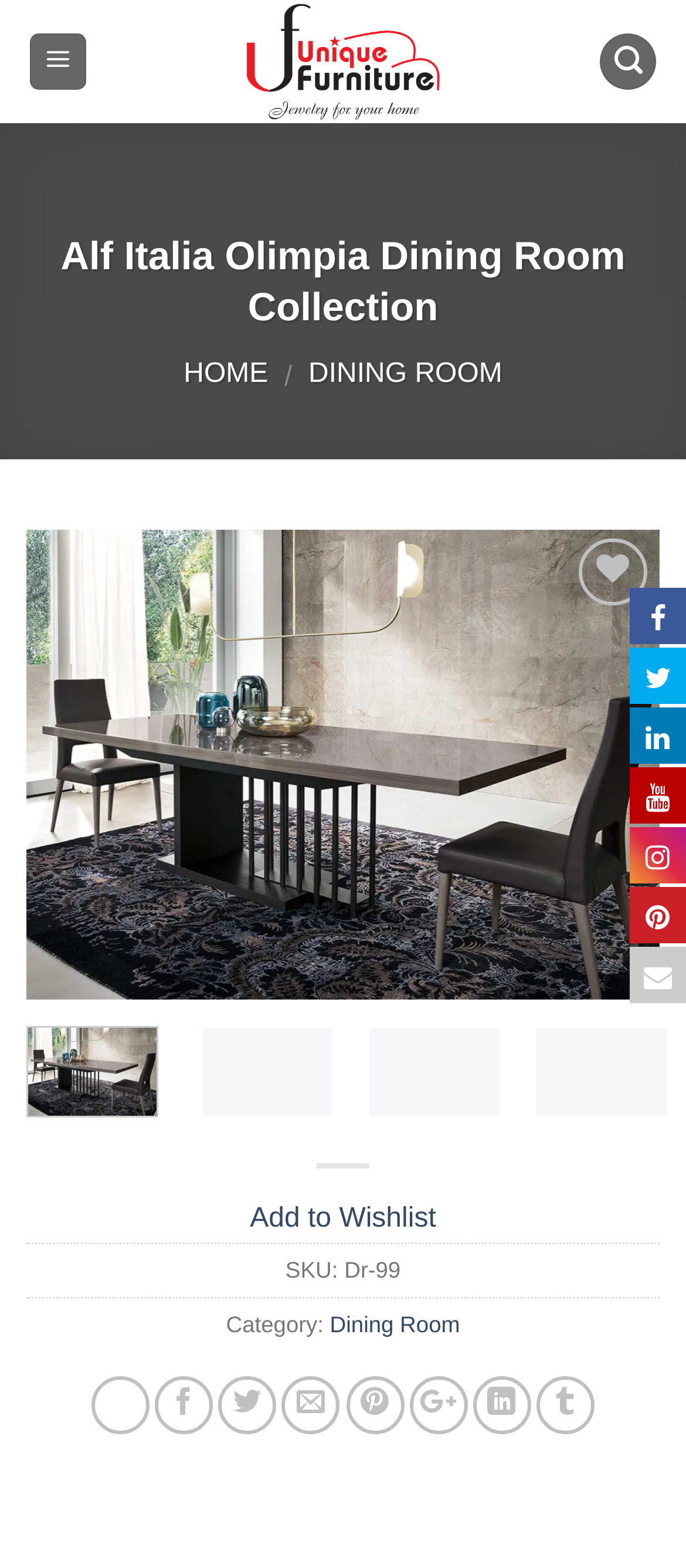What is the brand of the dining set?
Please provide a detailed and comprehensive answer to the question.

Based on the webpage, the brand of the dining set is mentioned as ALF, which is represented by the link 'Unique Furniture' at the top of the page.